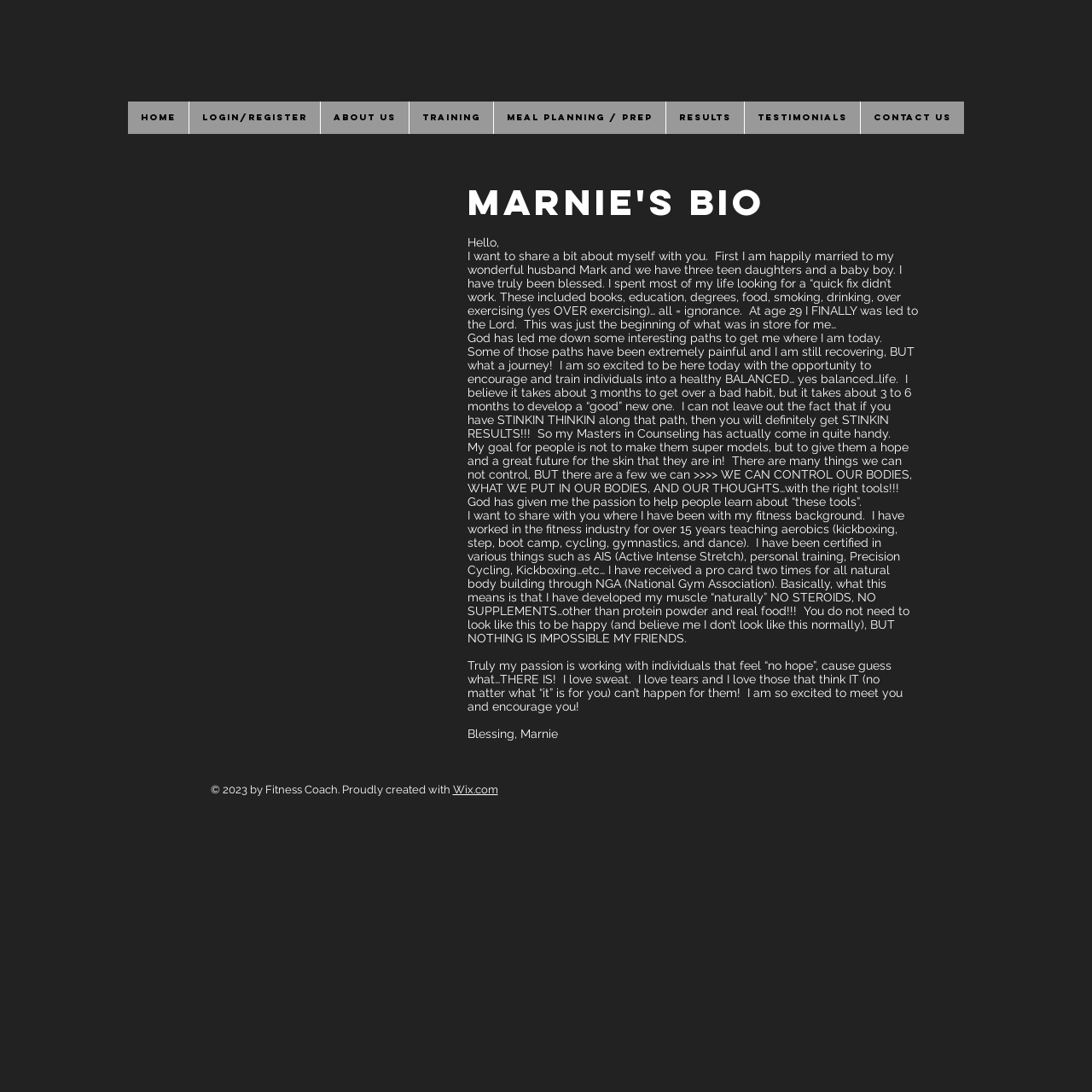What is Marnie's marital status?
Answer the question with a single word or phrase by looking at the picture.

Happily married